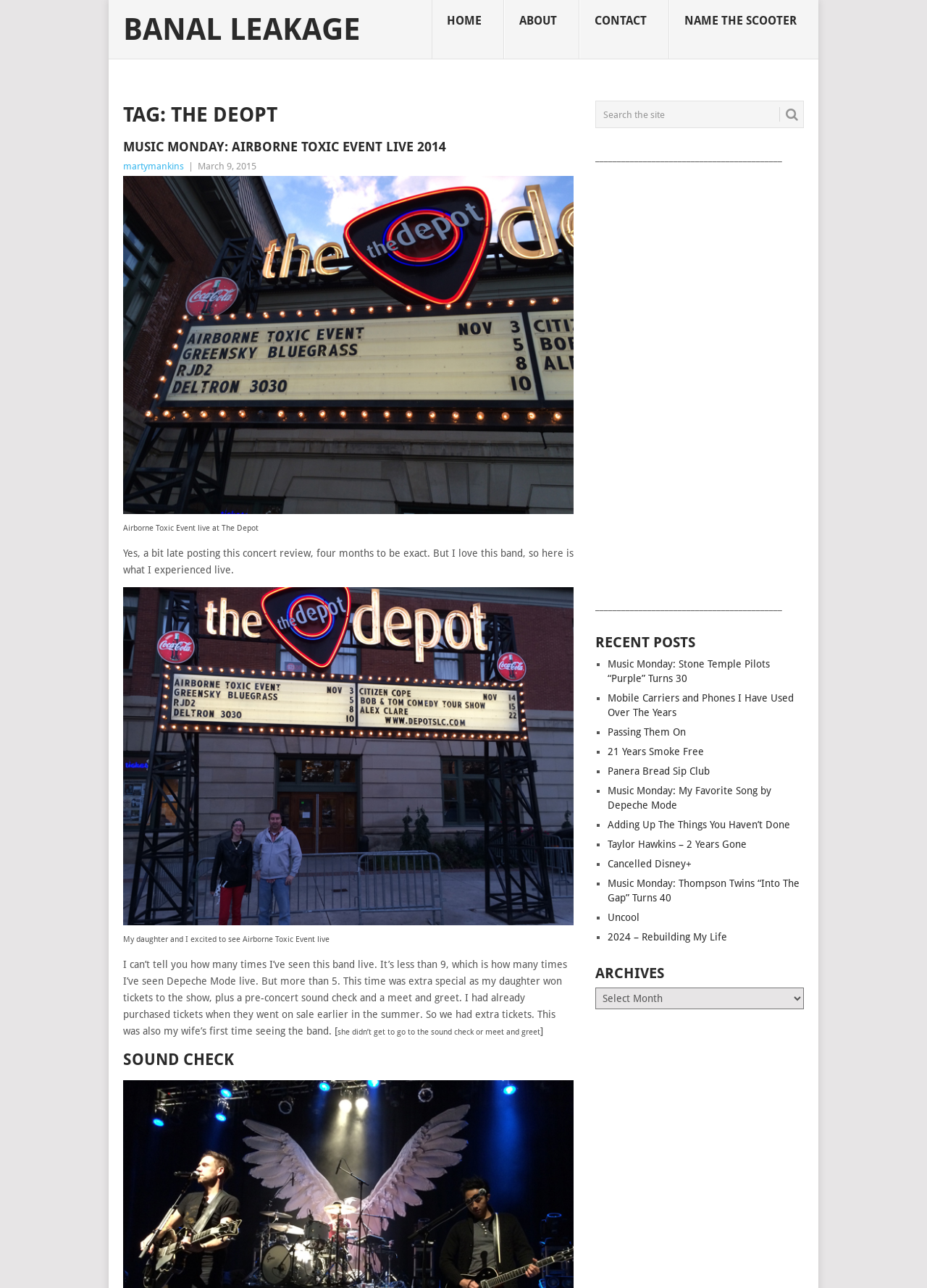Can you find the bounding box coordinates for the element to click on to achieve the instruction: "Search the site"?

[0.642, 0.078, 0.867, 0.099]